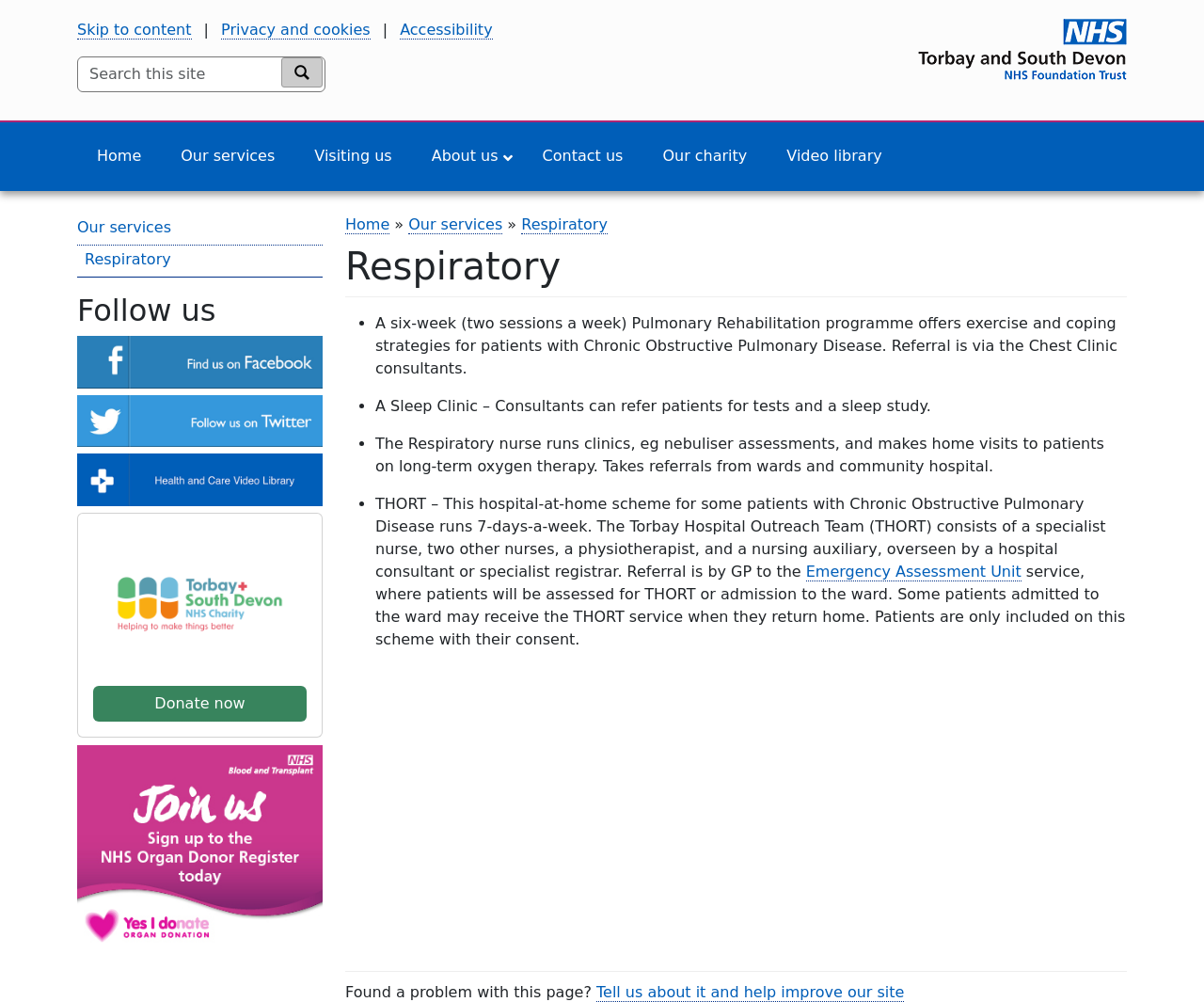What is the name of the charity mentioned on the webpage?
Using the image, provide a concise answer in one word or a short phrase.

Torbay and South Devon NHS Charity